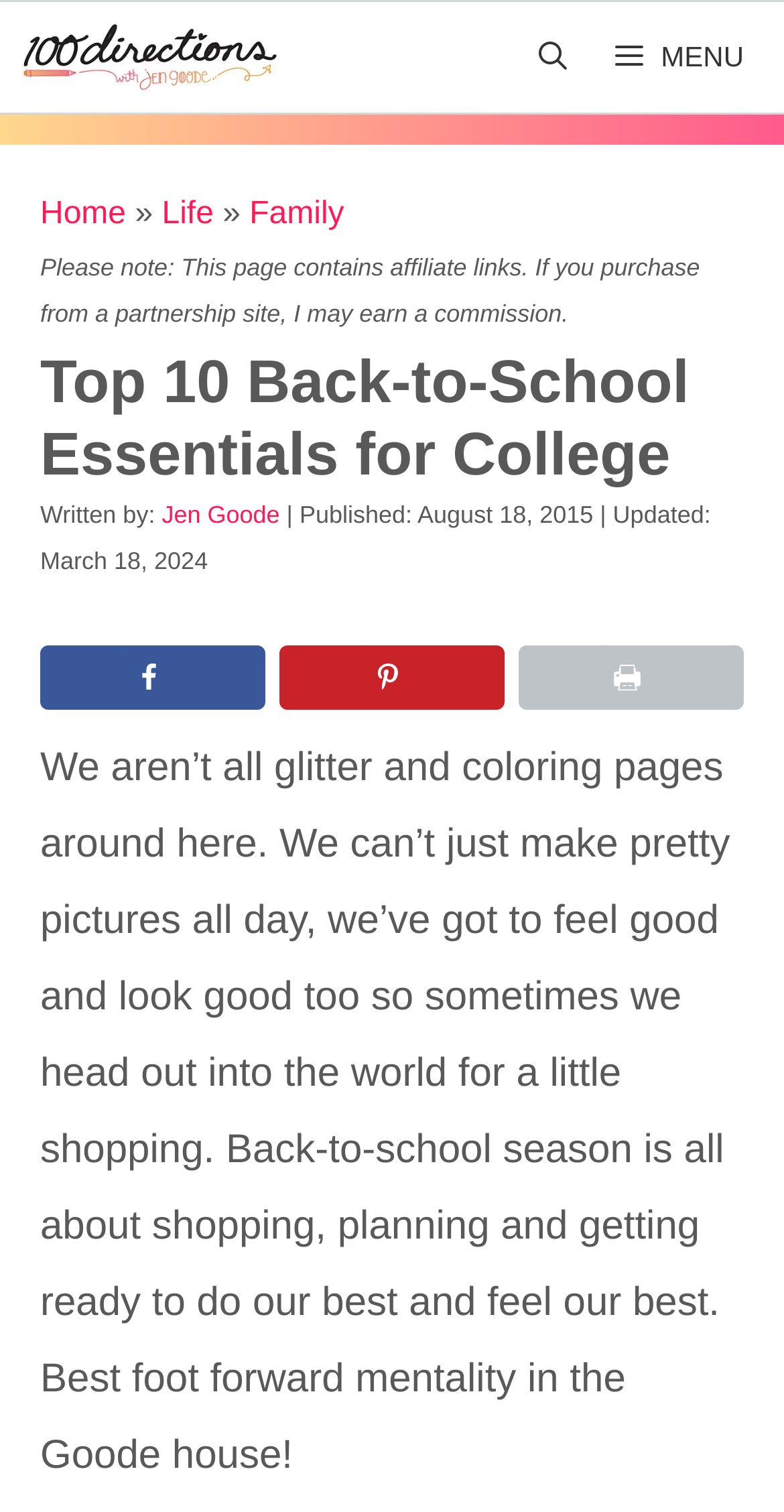Please determine the bounding box coordinates of the element's region to click for the following instruction: "Share on Facebook".

[0.051, 0.426, 0.338, 0.469]